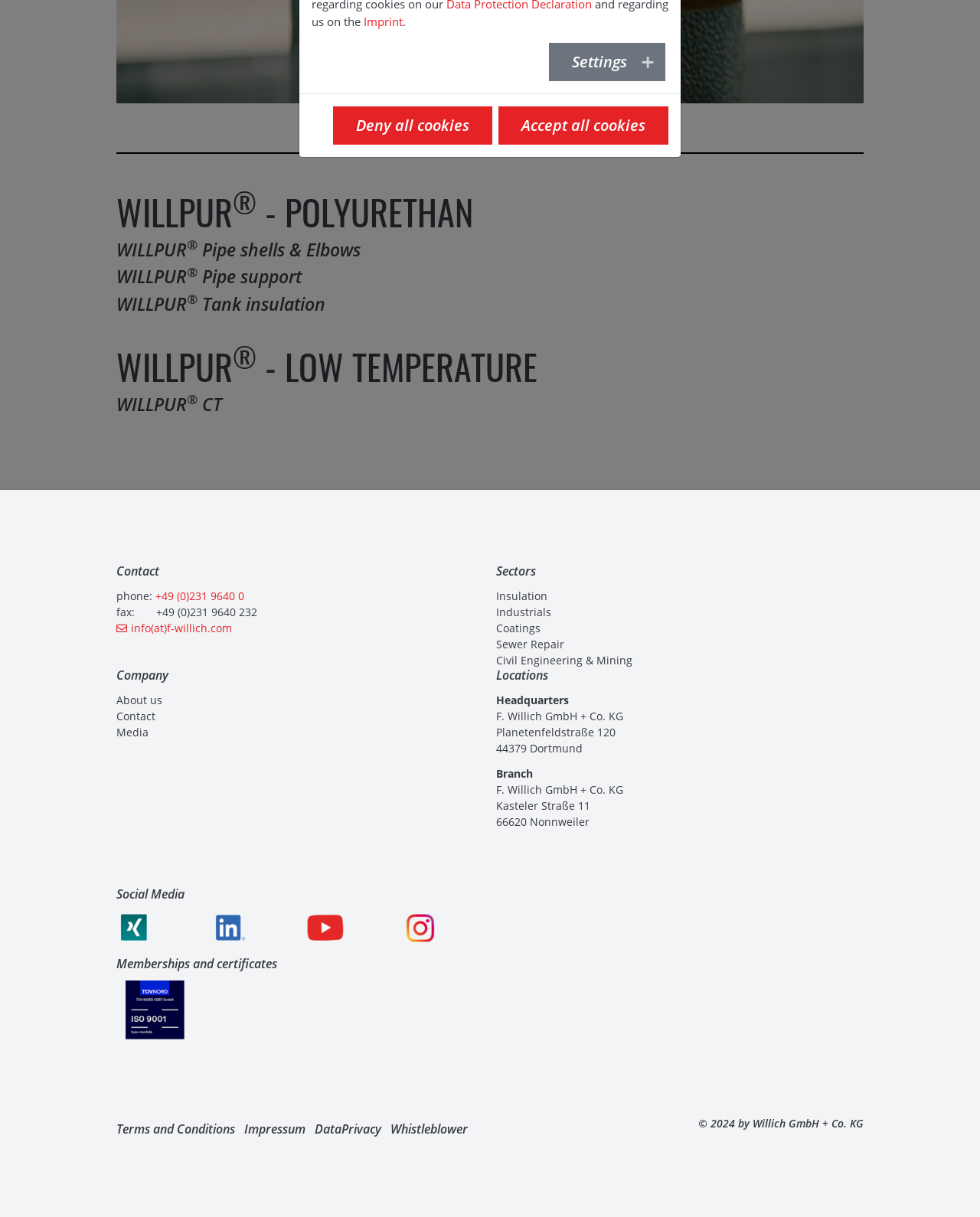Bounding box coordinates are specified in the format (top-left x, top-left y, bottom-right x, bottom-right y). All values are floating point numbers bounded between 0 and 1. Please provide the bounding box coordinate of the region this sentence describes: Contact

[0.119, 0.583, 0.159, 0.596]